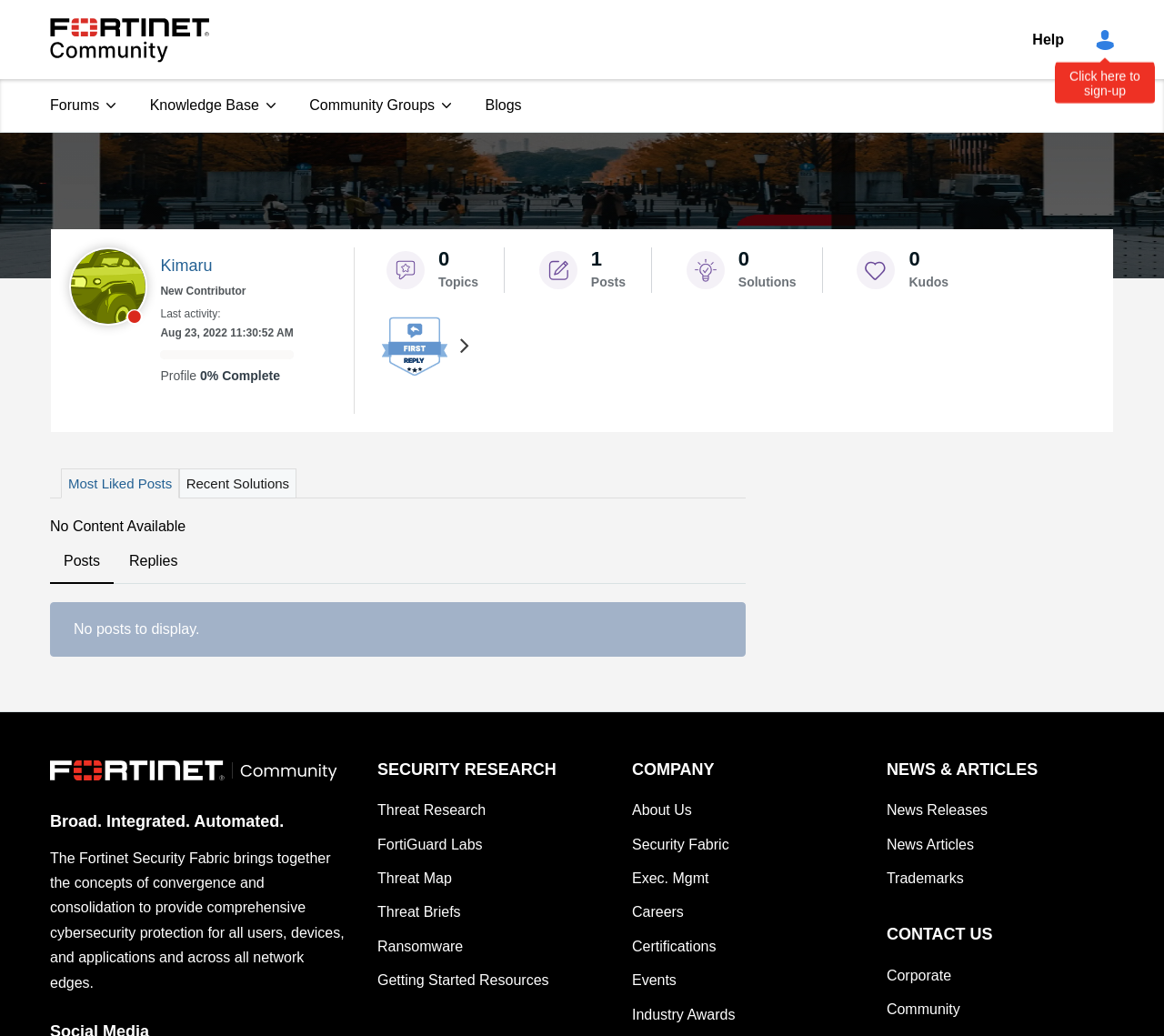How many topics does the user have?
Kindly give a detailed and elaborate answer to the question.

The number of topics the user has can be found in the section that displays the user's profile information. Specifically, it is mentioned in the link that says 'Topics 0 Topics'.